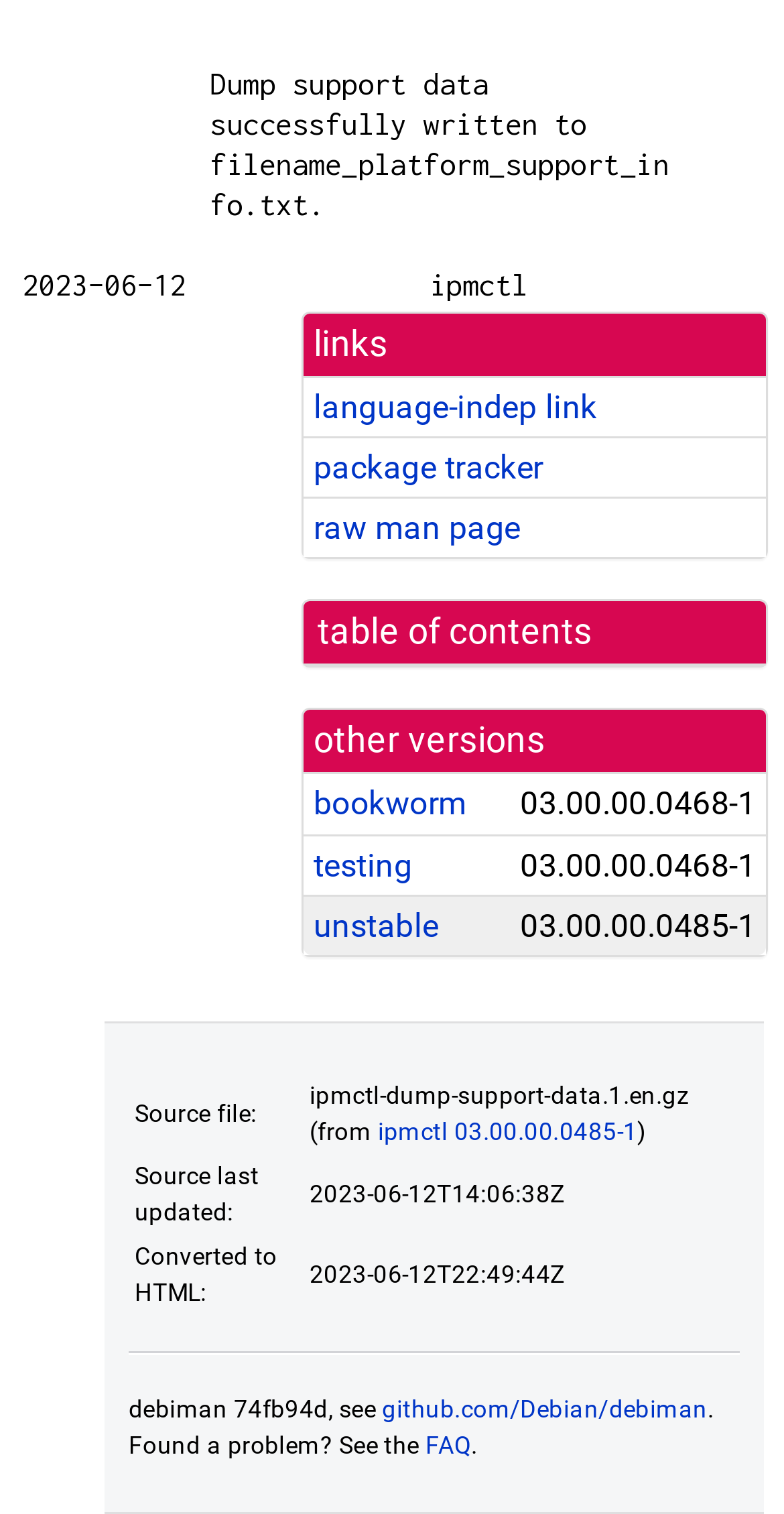Locate the bounding box coordinates of the clickable region to complete the following instruction: "view ipmctl 03.00.00.0485-1."

[0.482, 0.738, 0.813, 0.757]